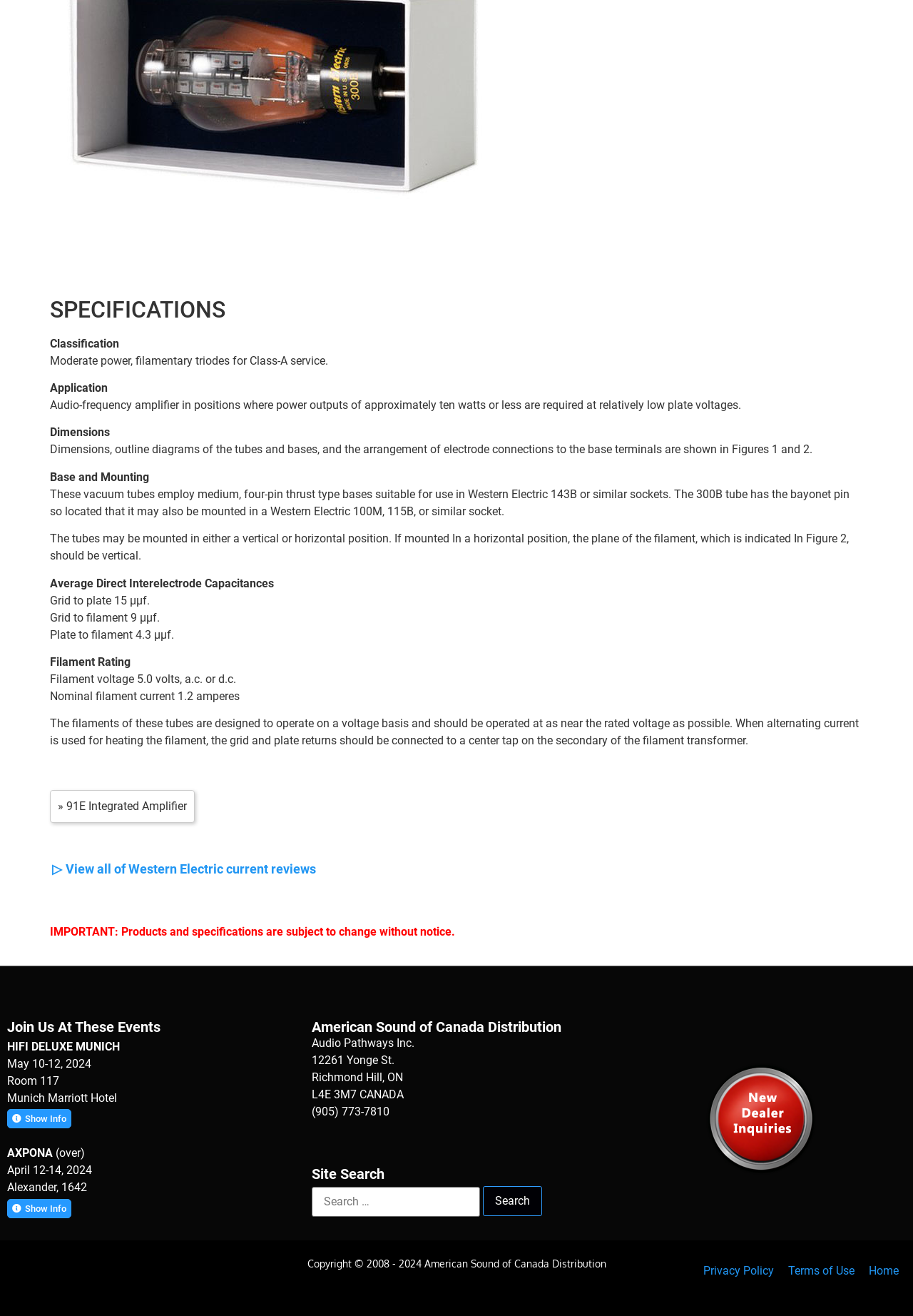Locate the bounding box coordinates of the element that needs to be clicked to carry out the instruction: "Ask a question about studying abroad". The coordinates should be given as four float numbers ranging from 0 to 1, i.e., [left, top, right, bottom].

None